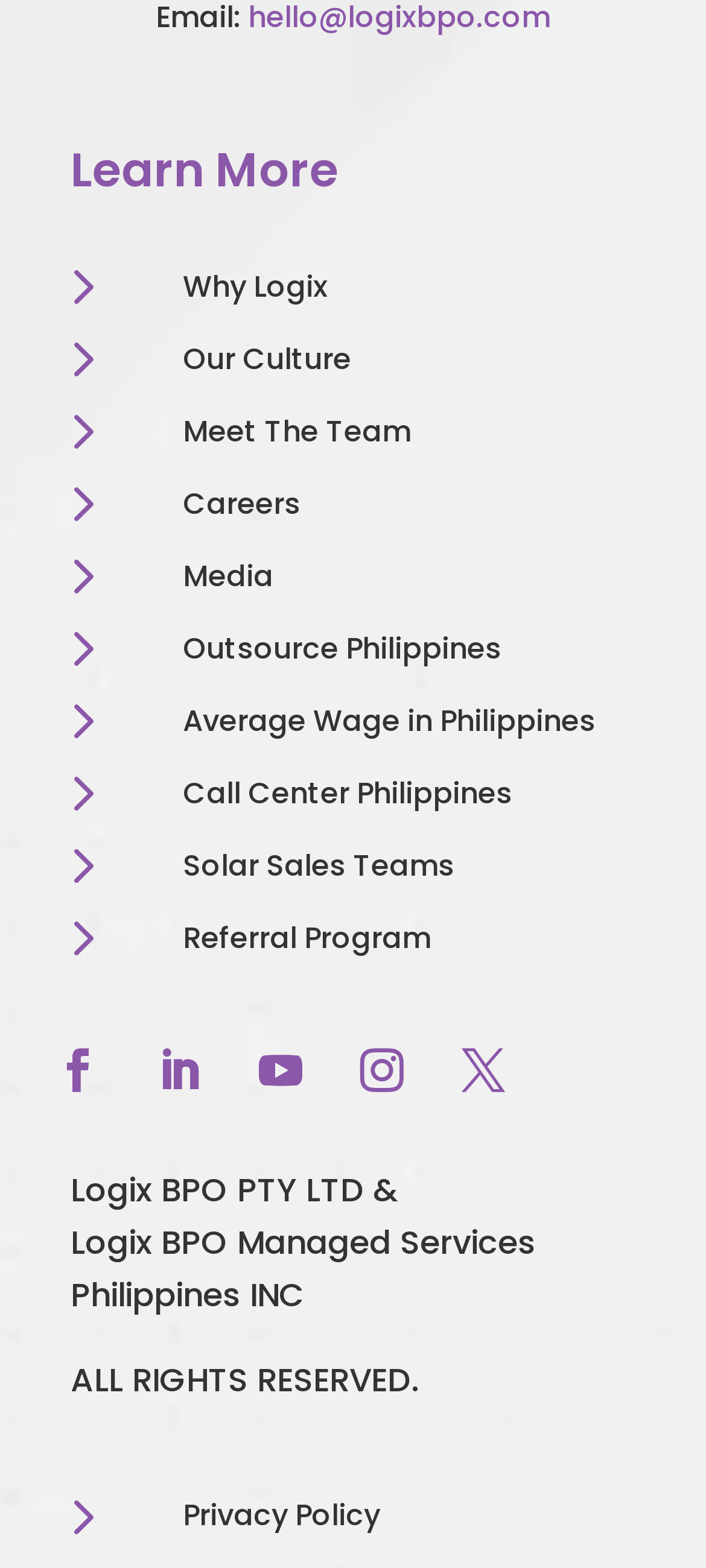Please provide a brief answer to the following inquiry using a single word or phrase:
What is the company name?

Logix BPO PTY LTD & Philippines INC